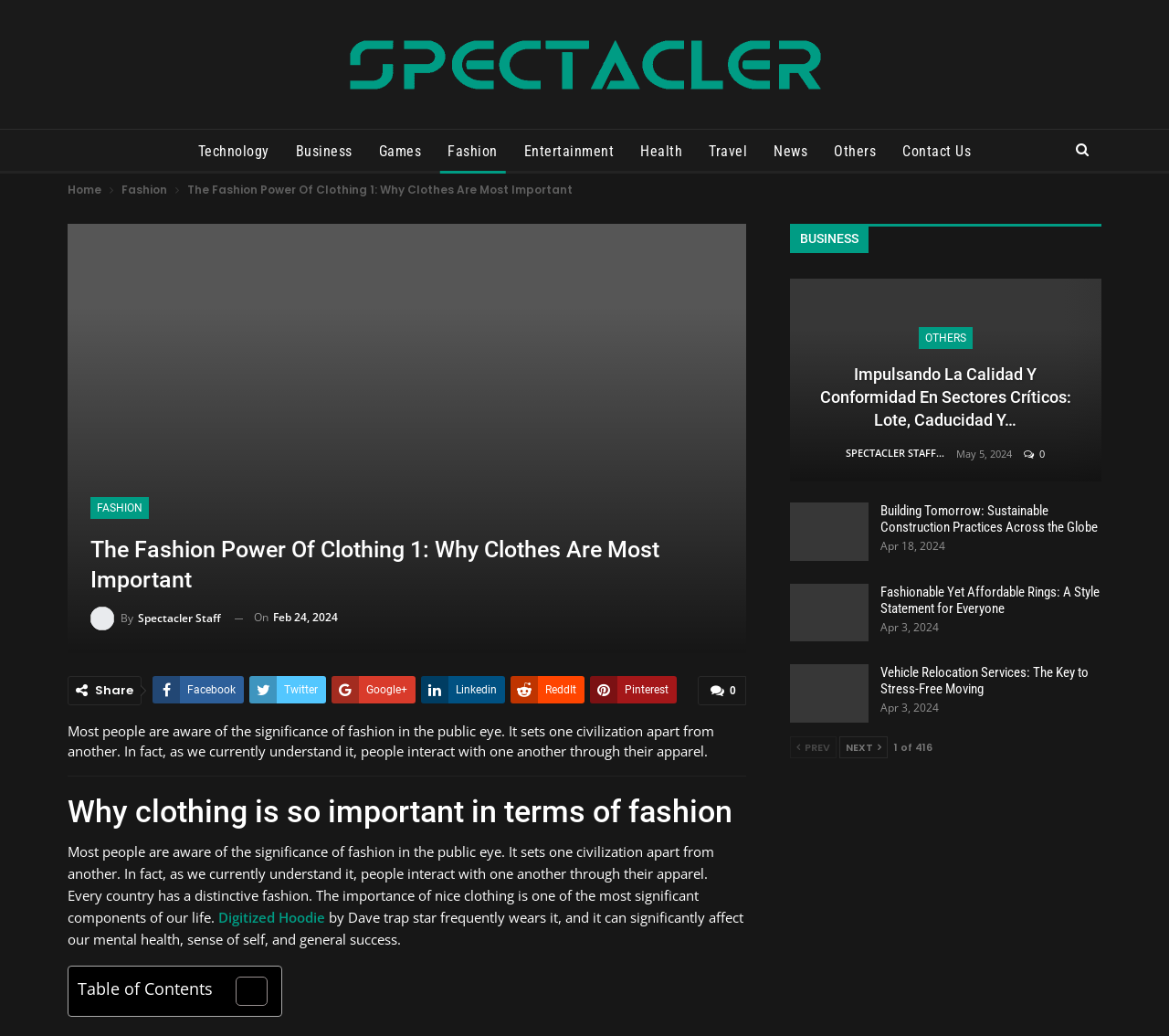Offer a detailed account of what is visible on the webpage.

This webpage is about the significance of fashion in the public eye, specifically discussing the importance of clothing. At the top, there is a navigation bar with links to various categories such as Technology, Business, Games, Fashion, Entertainment, Health, Travel, News, and Others. Below this, there is a breadcrumbs navigation section showing the current page's location, with links to Home and Fashion.

The main content area has a heading that reads "The Fashion Power Of Clothing 1: Why Clothes Are Most Important" and is followed by a subheading "By Spectacler Staff" and a timestamp "On Feb 24, 2024". There are social media sharing links and a comment count below this.

The main article discusses the importance of fashion and clothing in our daily lives, with paragraphs of text explaining how fashion sets one civilization apart from another and how people interact with each other through their apparel. There are also links to related articles and a table of contents on the right side of the page.

On the right sidebar, there are links to other articles categorized under Business and Others, along with a section showing previous and next page links. The webpage has a clean and organized layout, making it easy to navigate and read.